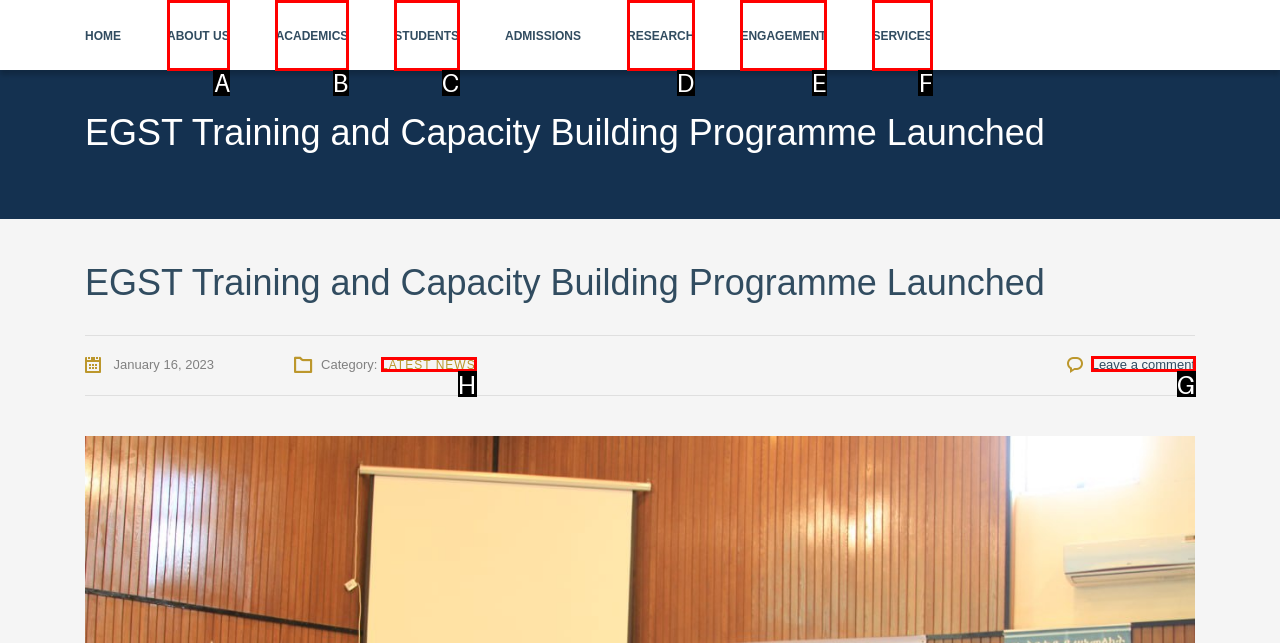Which letter corresponds to the correct option to complete the task: view latest news?
Answer with the letter of the chosen UI element.

H